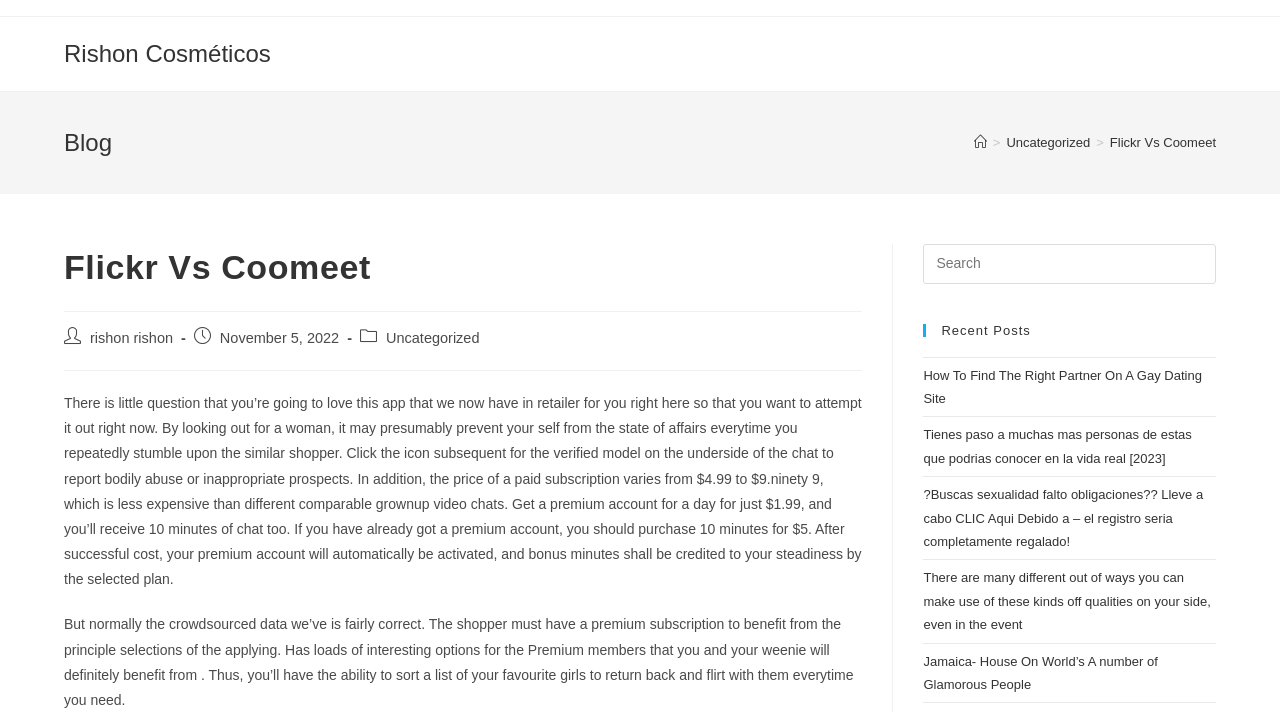What is the topic of the current post?
Please provide a comprehensive answer based on the contents of the image.

The topic of the current post can be found in the heading section of the webpage, where it is written as 'Flickr Vs Coomeet'. This heading is located below the breadcrumbs navigation section.